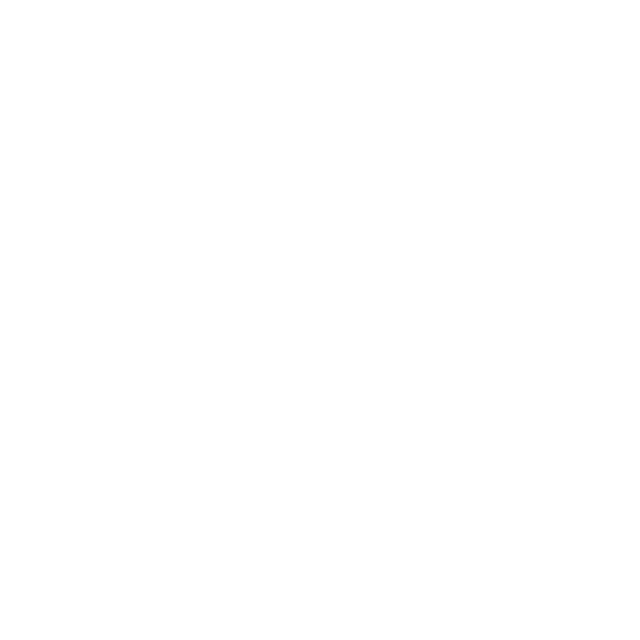What type of lighting is used in the image?
Based on the image, answer the question in a detailed manner.

The caption specifically mentions that the woman's face is framed with soft lighting, which highlights her features and conveys a sense of professionalism.